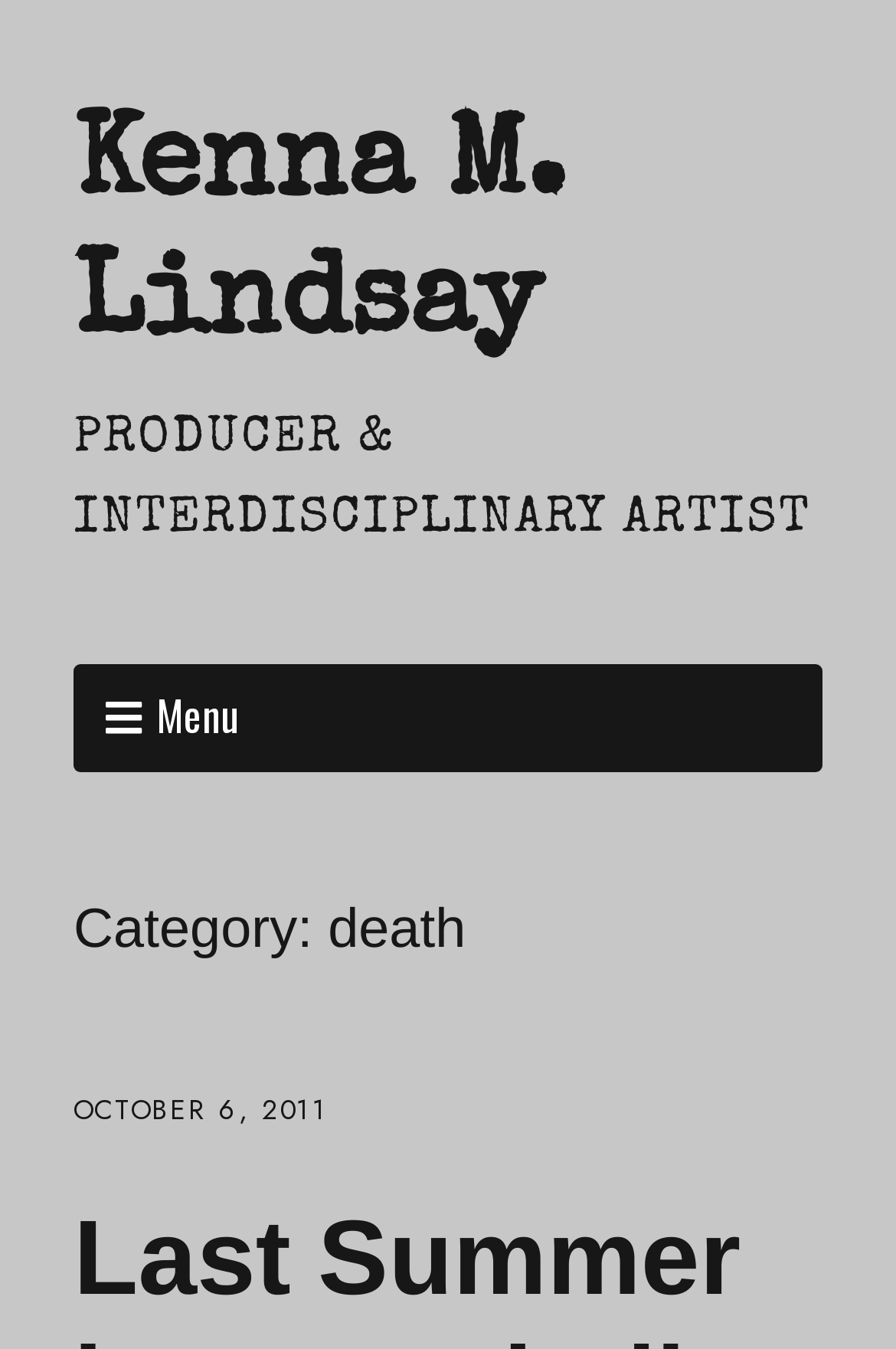Identify the bounding box coordinates for the UI element described as follows: "Kenna M. Lindsay". Ensure the coordinates are four float numbers between 0 and 1, formatted as [left, top, right, bottom].

[0.082, 0.083, 0.631, 0.271]